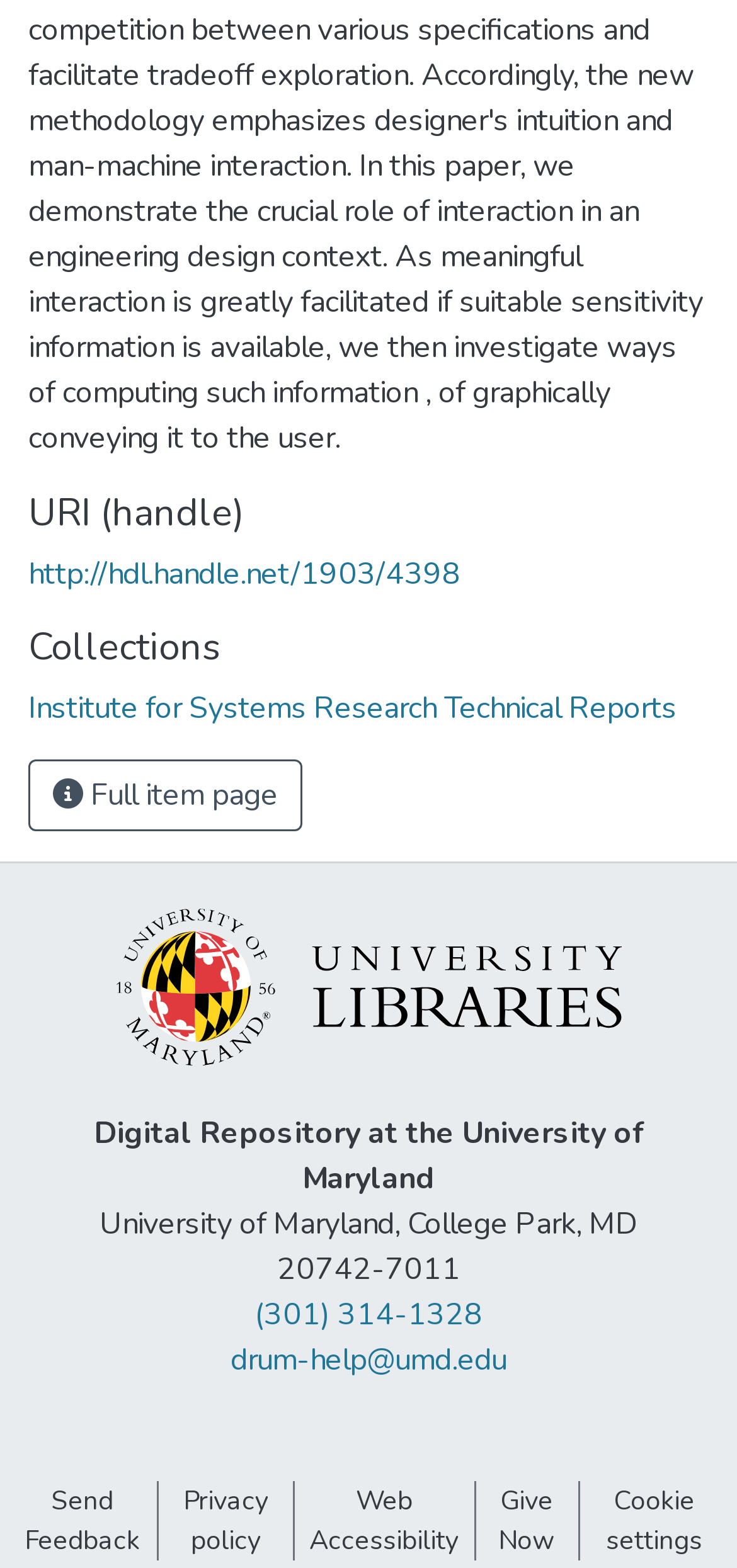What is the email address for sending feedback?
Refer to the image and provide a one-word or short phrase answer.

drum-help@umd.edu